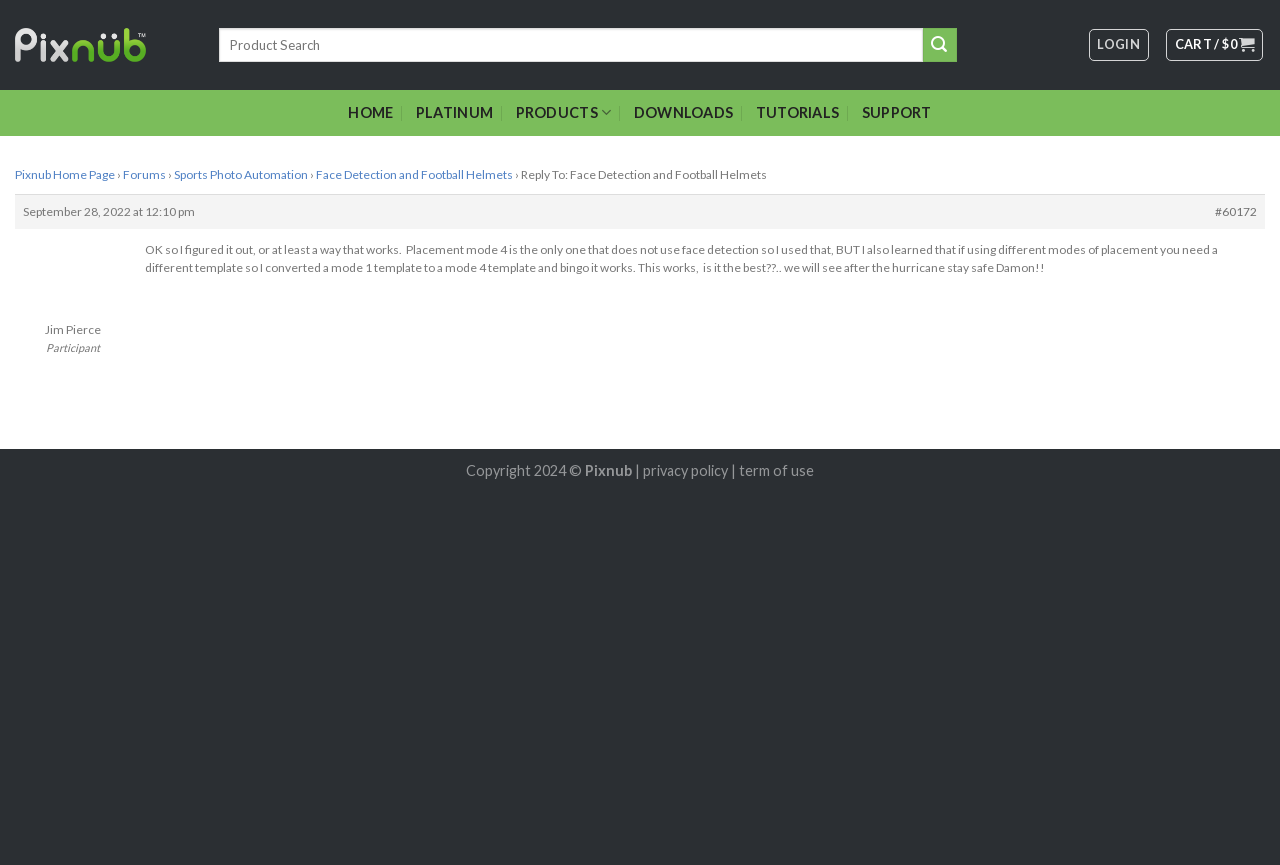Provide a one-word or short-phrase response to the question:
What is the author's role in the latest post?

Participant